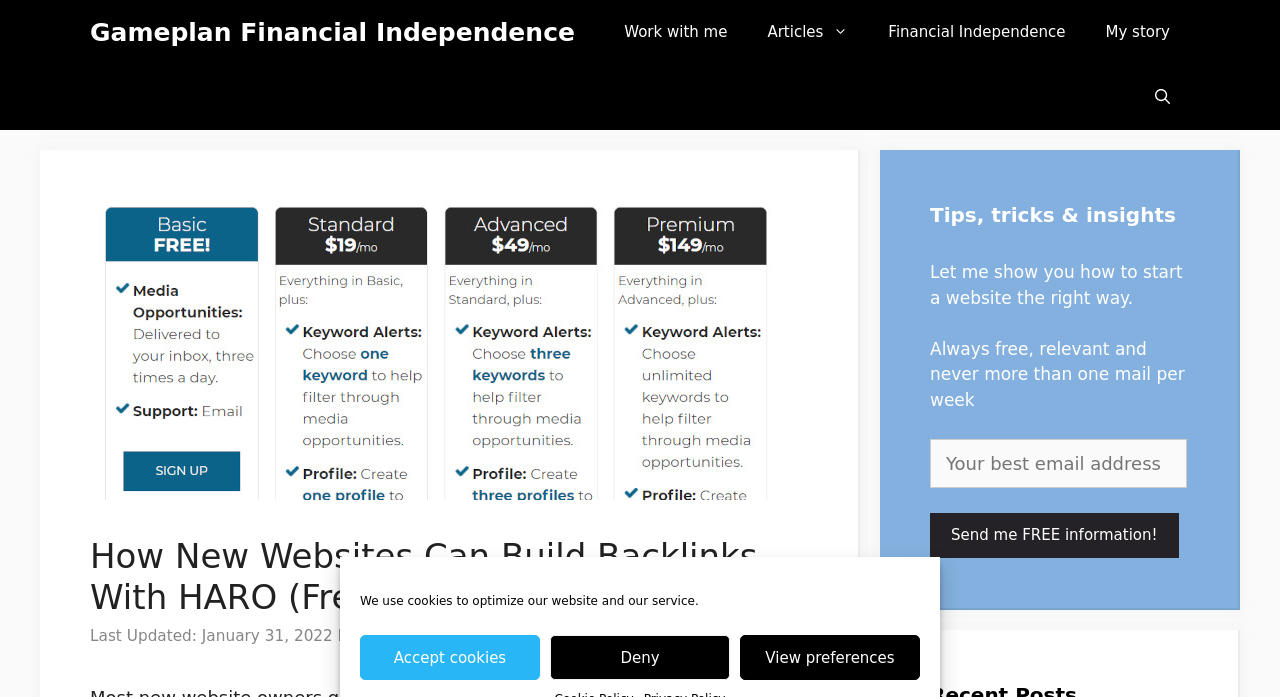Explain the contents of the webpage comprehensively.

This webpage is about how new websites can build backlinks with HARO (Help a Reporter Out) and appears to be a blog post or article. At the top of the page, there is a navigation bar with links to "Gameplan Financial Independence", "Work with me", "Articles", "Financial Independence", and "My story". On the top right, there is a search bar link.

Below the navigation bar, there is a cookie notification with three buttons: "Accept cookies", "Deny", and "View preferences". 

The main content of the page is divided into two sections. On the left, there is a large image related to HARO and building backlinks. Above the image, there is a heading that reads "How New Websites Can Build Backlinks With HARO (Free)" and a timestamp indicating the article was published on January 31, 2022, by Mattias.

On the right side of the page, there is a complementary section with a heading "Tips, tricks & insights". Below the heading, there are two paragraphs of text, one inviting readers to learn how to start a website the right way, and another describing a free newsletter. There is also a required textbox and a button to send free information.

Overall, the webpage appears to be a blog post or article about using HARO to build backlinks for new websites, with a focus on providing helpful information and resources to readers.